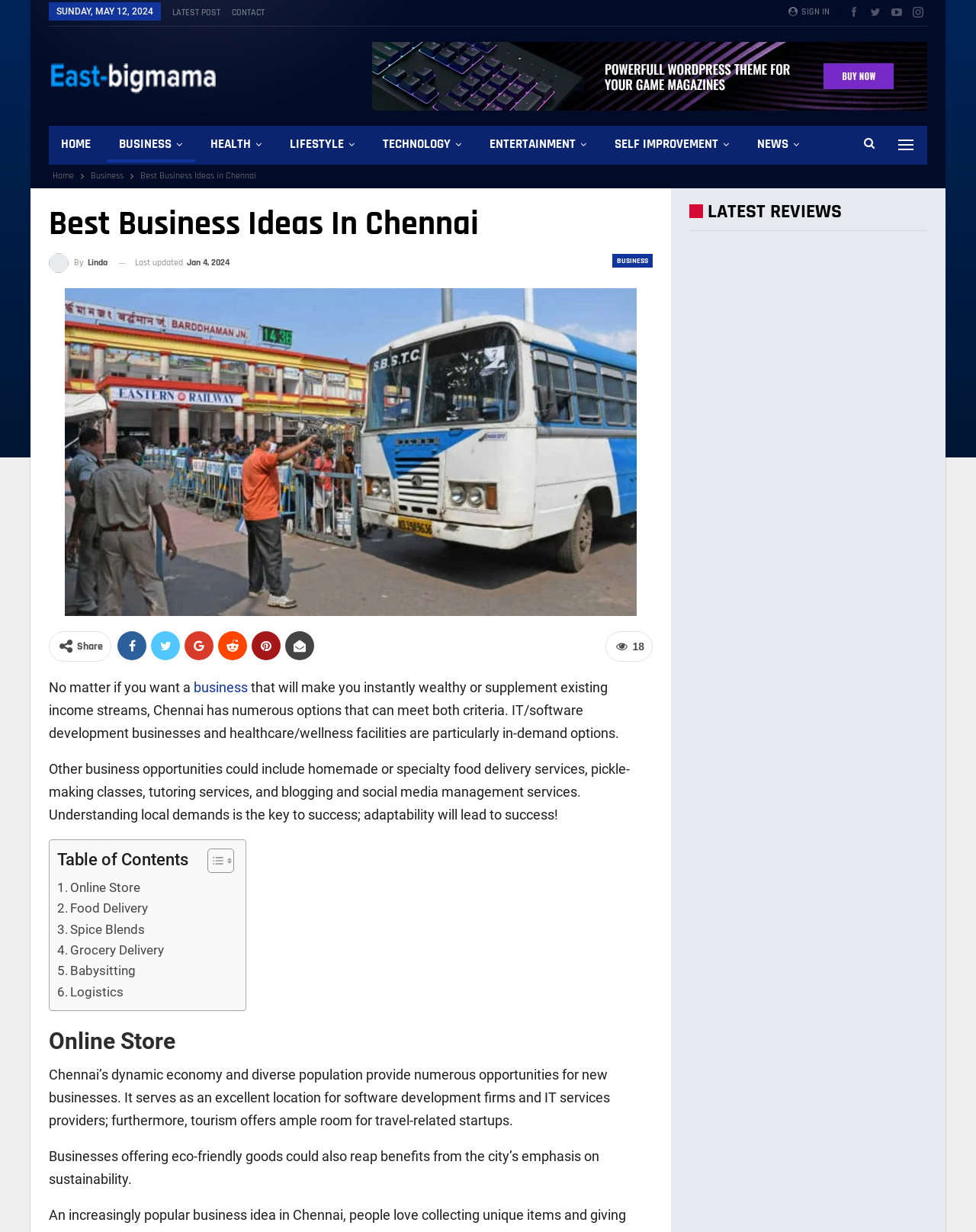How many social media sharing options are available?
Answer the question using a single word or phrase, according to the image.

6